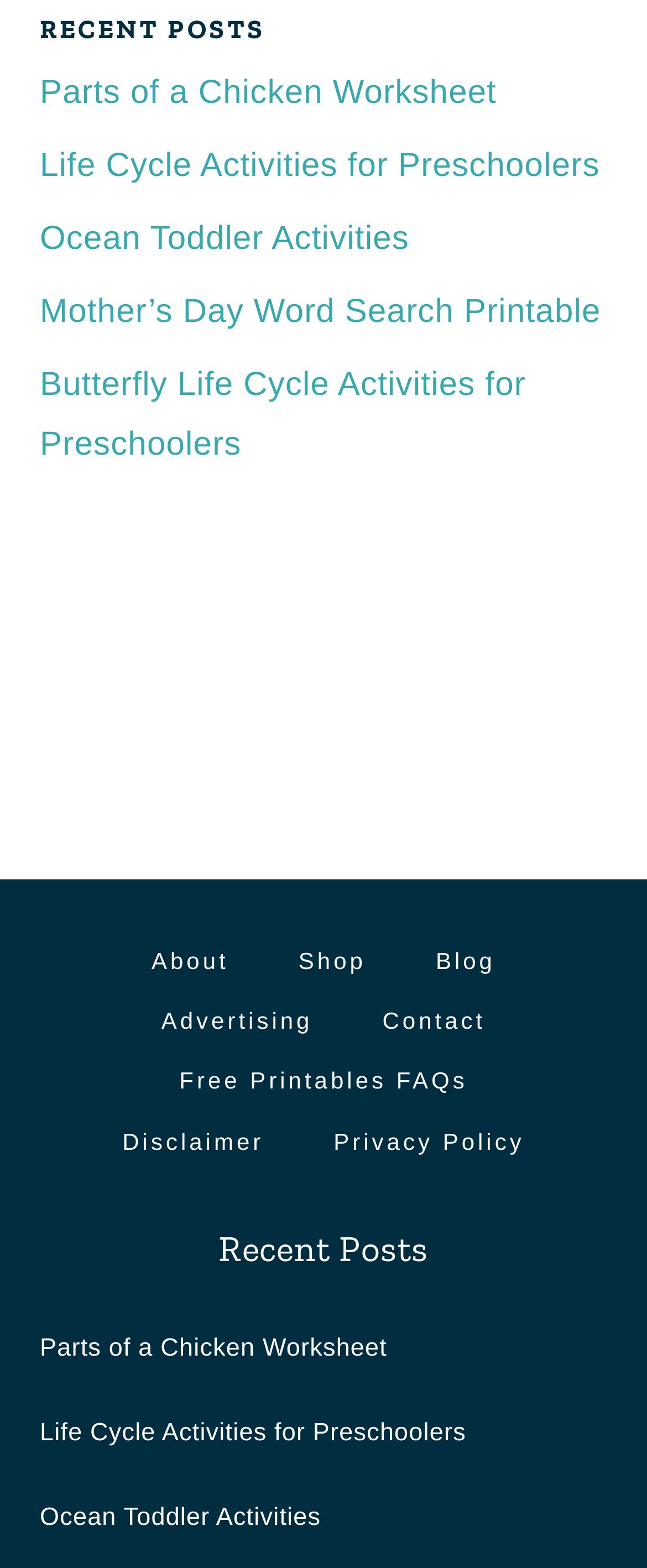Provide a one-word or one-phrase answer to the question:
What is the second topic listed under 'Recent Posts'?

Life Cycle Activities for Preschoolers